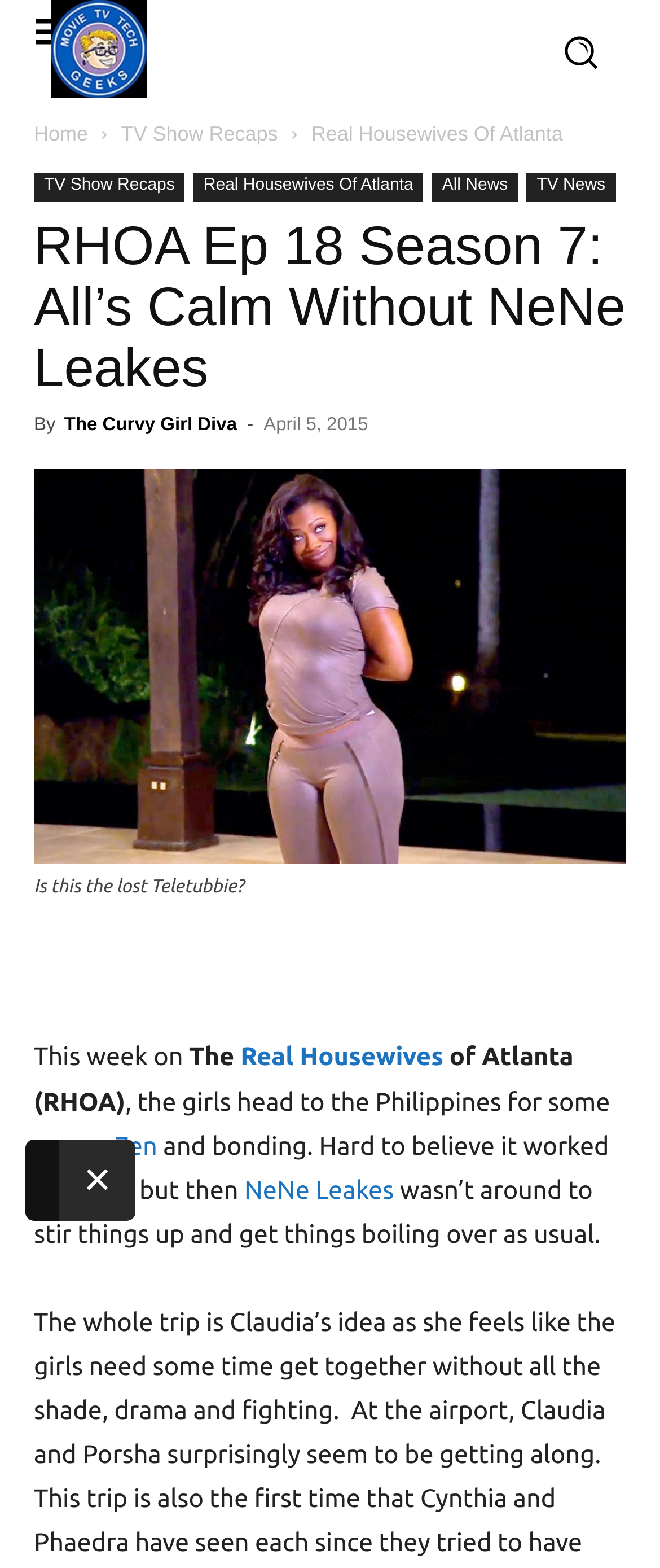Produce an elaborate caption capturing the essence of the webpage.

The webpage appears to be an article about an episode of The Real Housewives of Atlanta (RHOA) from Season 7. At the top of the page, there is a logo for "Movie TV Tech Geeks News" on the left, accompanied by a smaller image on the right. Below the logo, there are three links: "Home", "TV Show Recaps", and "Real Housewives Of Atlanta".

The main content of the page is divided into sections. The first section has a heading that reads "RHOA Ep 18 Season 7: All’s Calm Without NeNe Leakes" and is attributed to "The Curvy Girl Diva". Below the heading, there is a timestamp indicating that the article was published on April 5, 2015.

The next section features a large image of Kandi from RHOA, with a caption that asks "Is this the lost Teletubbie?" Below the image, there is a block of text that summarizes the episode, stating that the girls head to the Philippines for some peace, Zen, and bonding, and that NeNe Leakes' absence leads to a more calm atmosphere.

There are several links scattered throughout the text, including links to "Real Housewives", "Zen", and "NeNe Leakes". At the bottom of the page, there is a button labeled "Close ×".